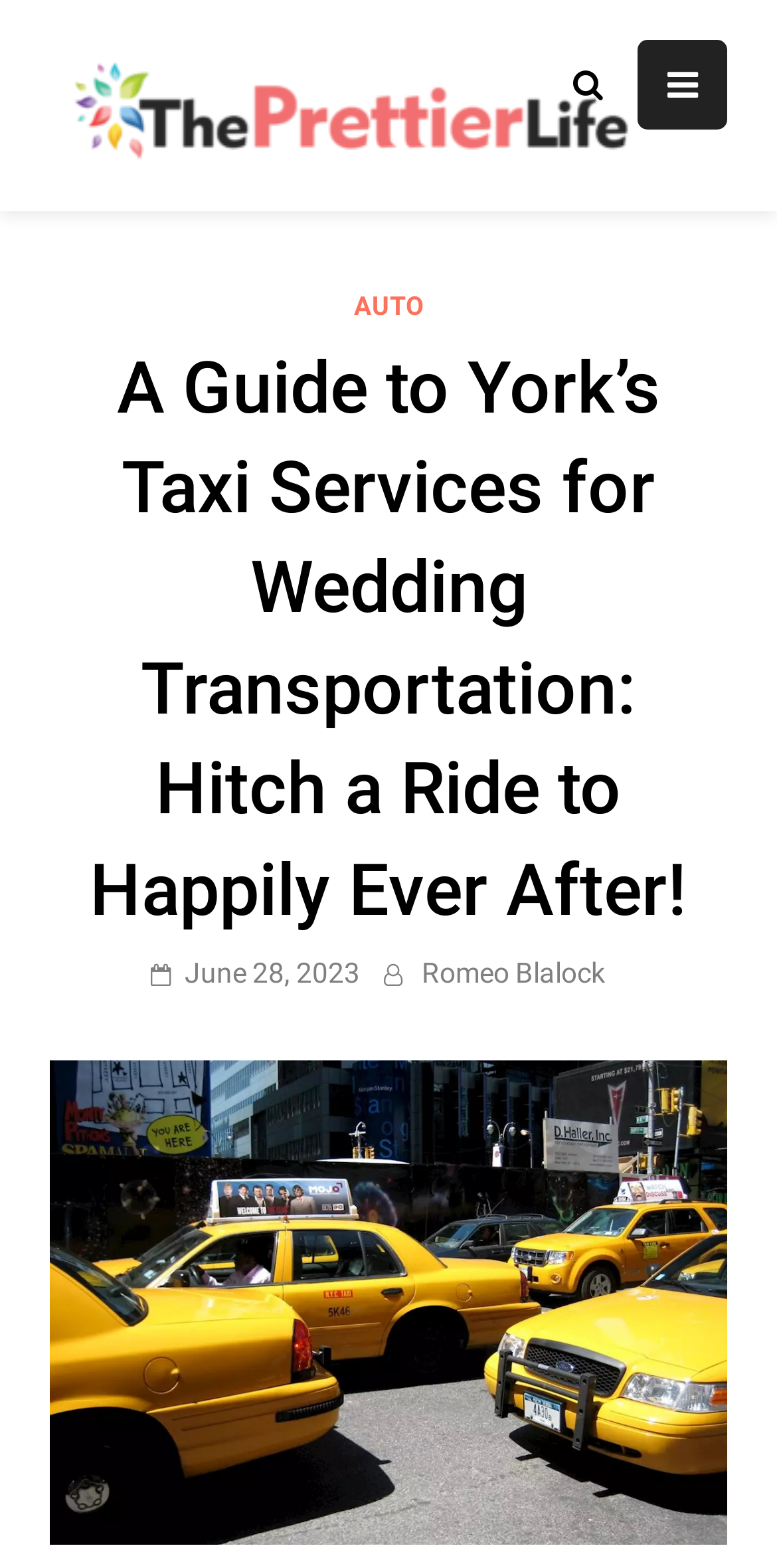Respond with a single word or phrase:
What is the name of the website?

The Prettier Life